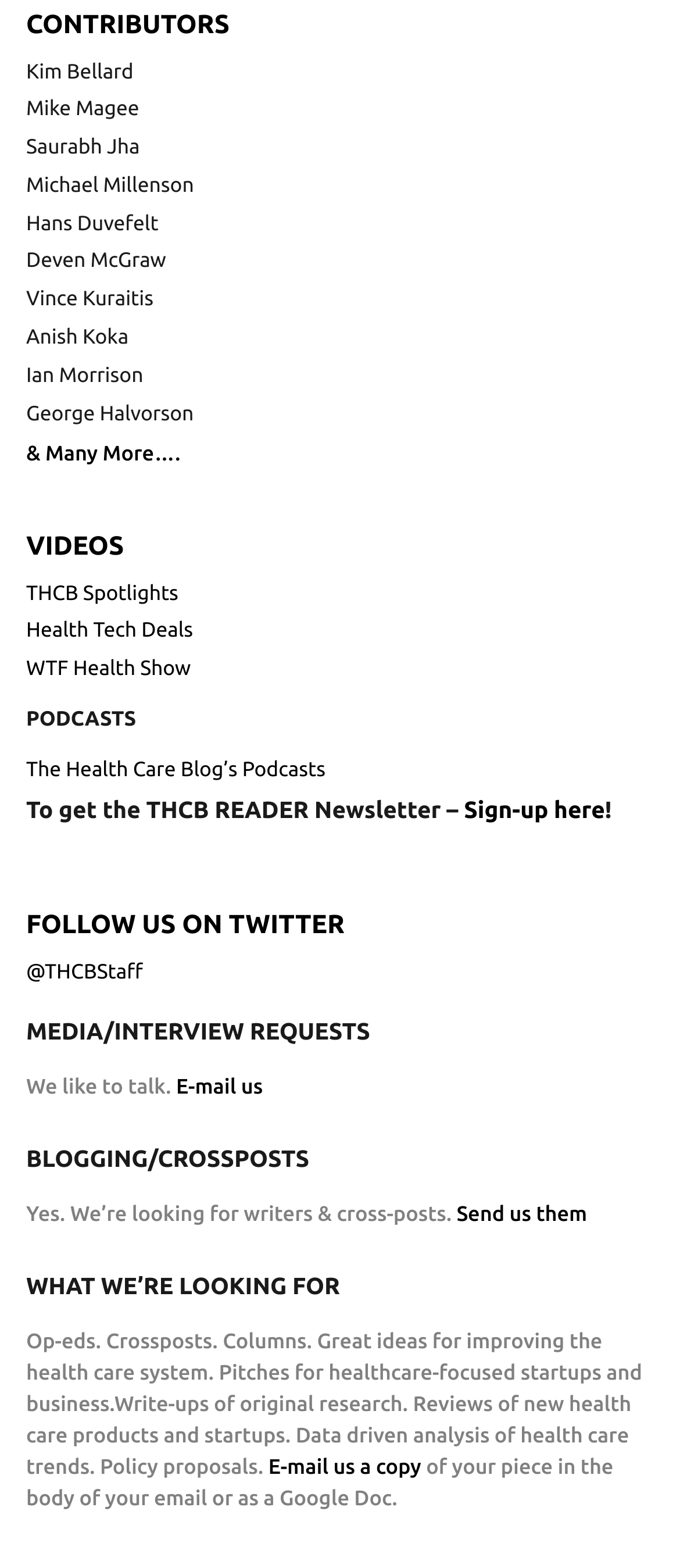Please specify the bounding box coordinates of the clickable region to carry out the following instruction: "Click on THCB Spotlights". The coordinates should be four float numbers between 0 and 1, in the format [left, top, right, bottom].

[0.038, 0.371, 0.262, 0.386]